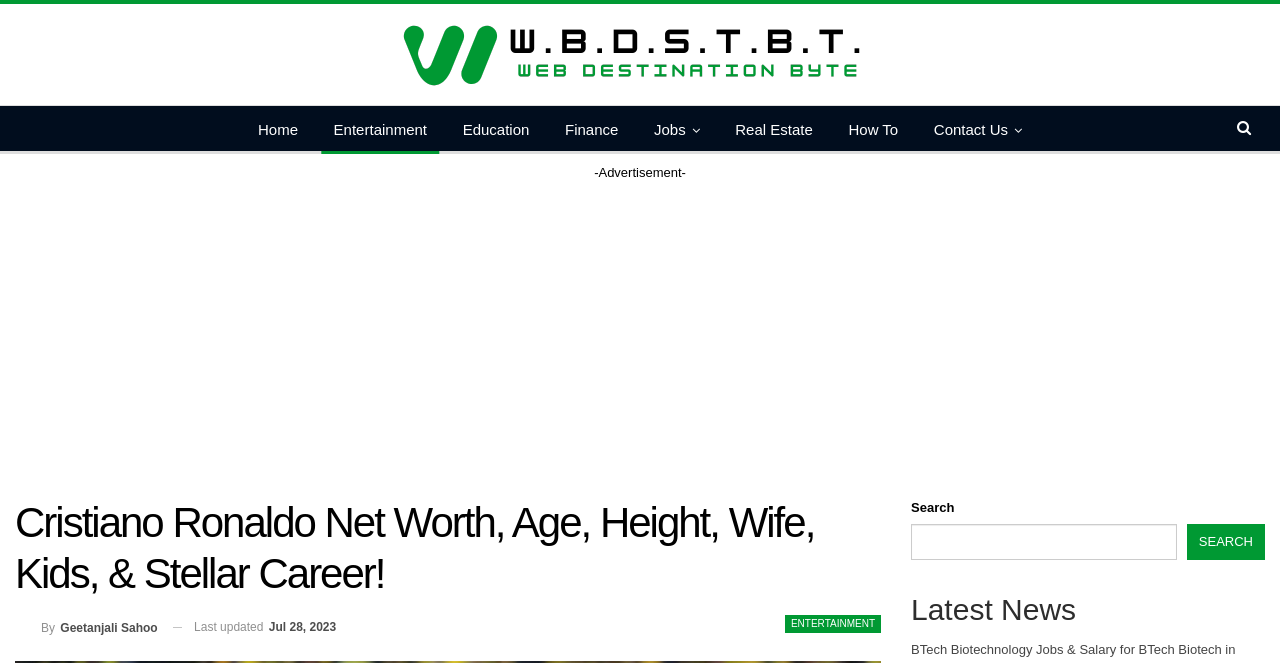What is the author of the article? Please answer the question using a single word or phrase based on the image.

Geetanjali Sahoo